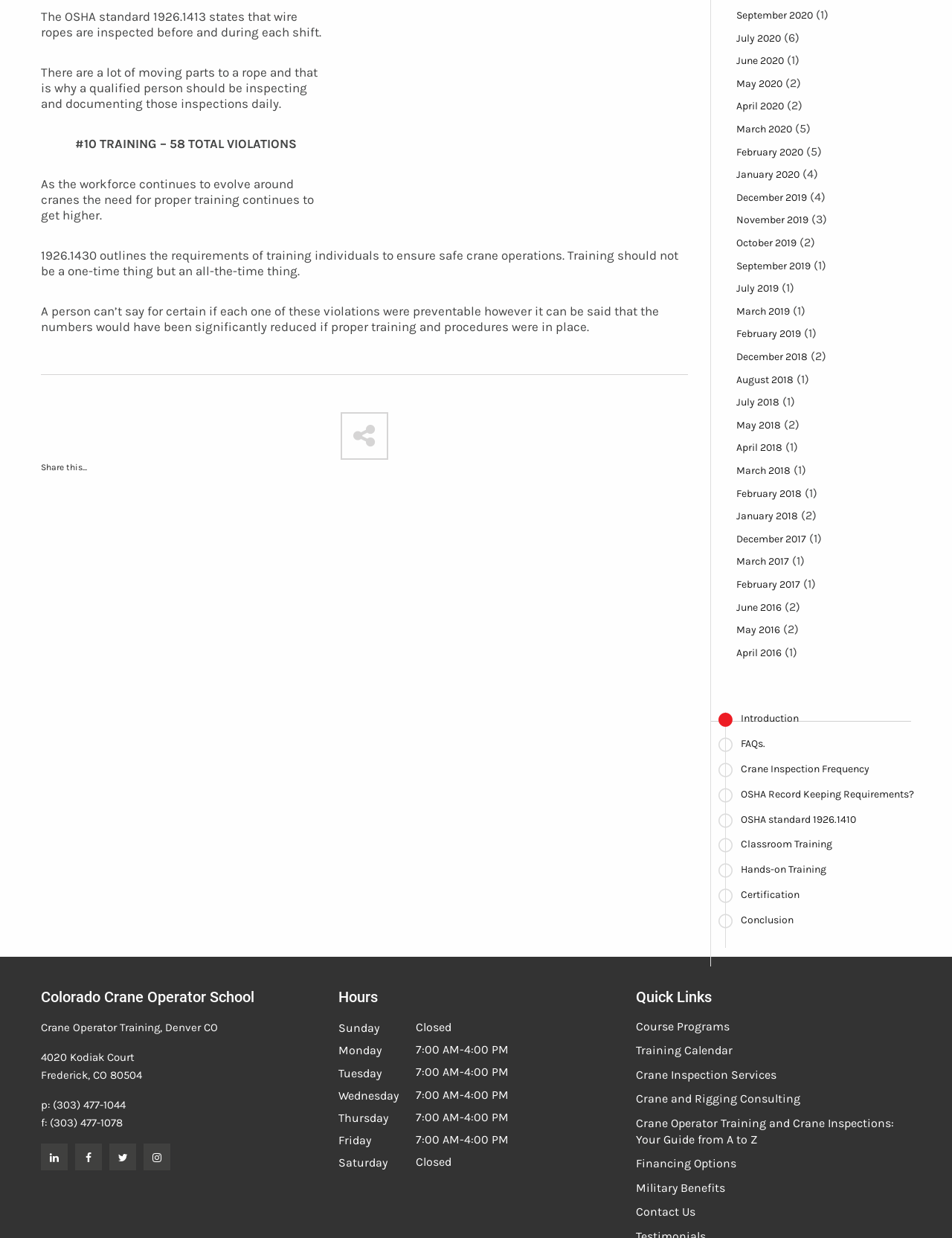Give a short answer to this question using one word or a phrase:
What is the address of the Colorado Crane Operator School?

4020 Kodiak Court Frederick, CO 80504